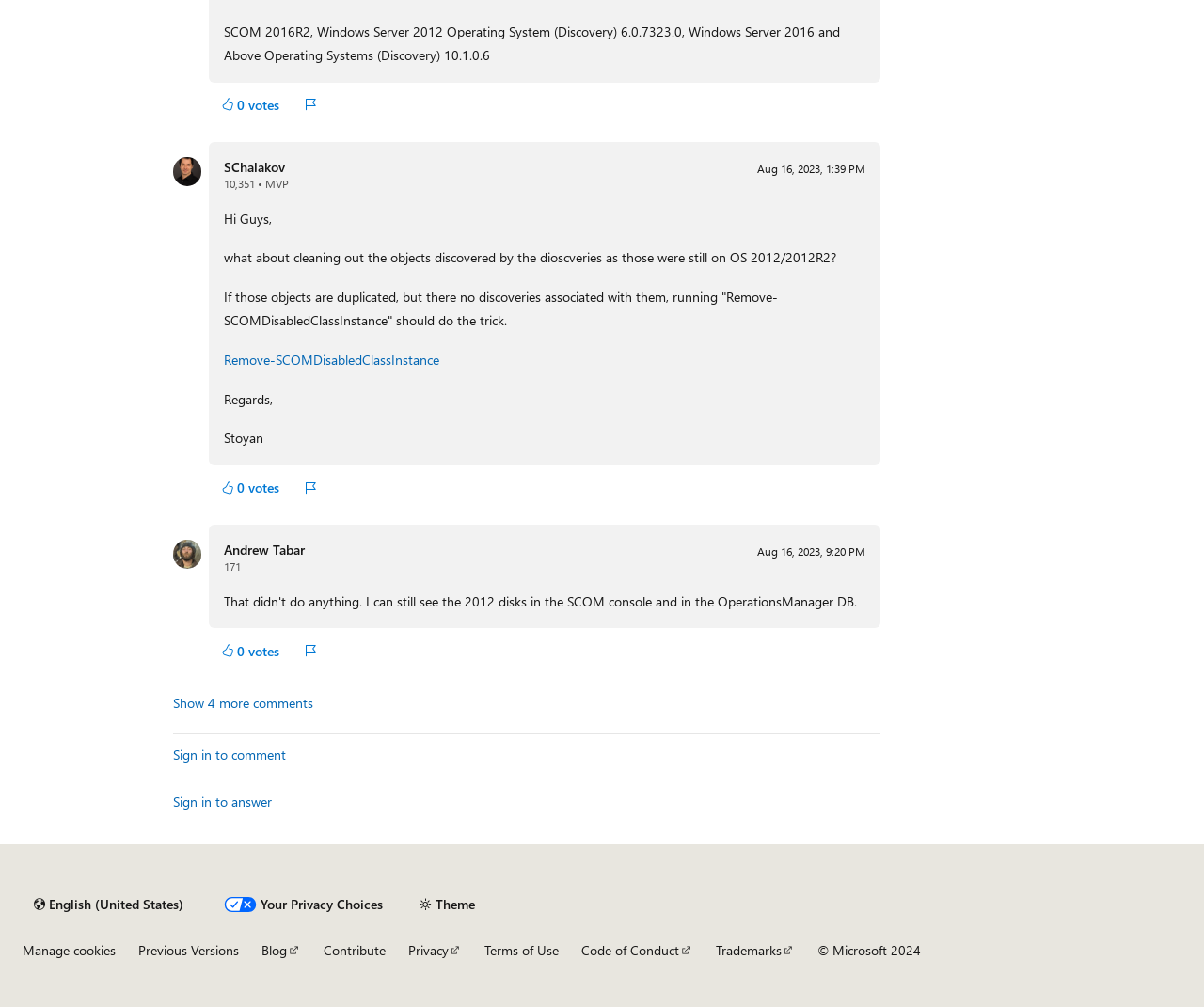Identify the bounding box coordinates of the section to be clicked to complete the task described by the following instruction: "Show more comments". The coordinates should be four float numbers between 0 and 1, formatted as [left, top, right, bottom].

[0.144, 0.691, 0.26, 0.706]